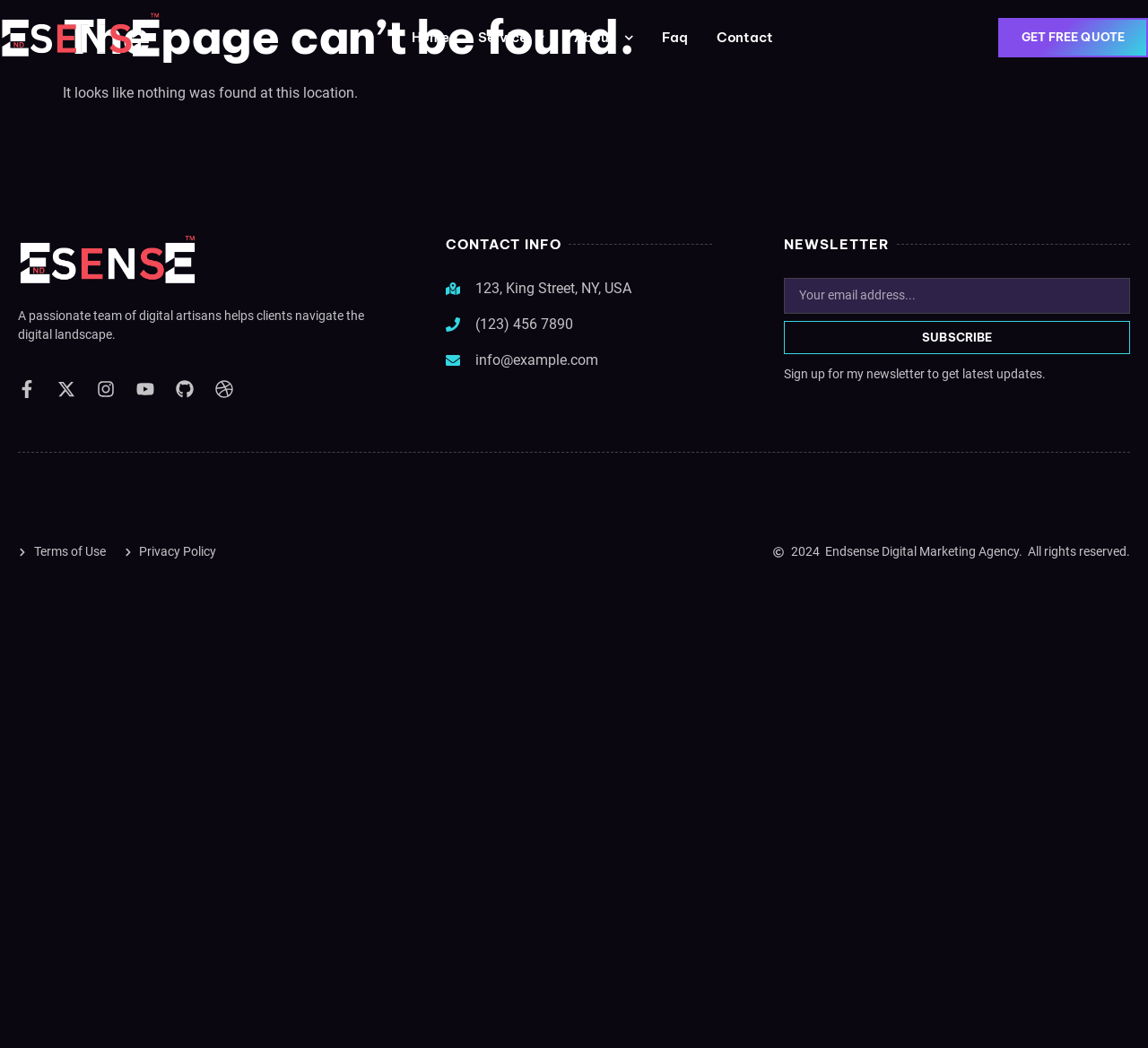Locate the bounding box coordinates of the element that should be clicked to execute the following instruction: "Search for PHP Editors".

None